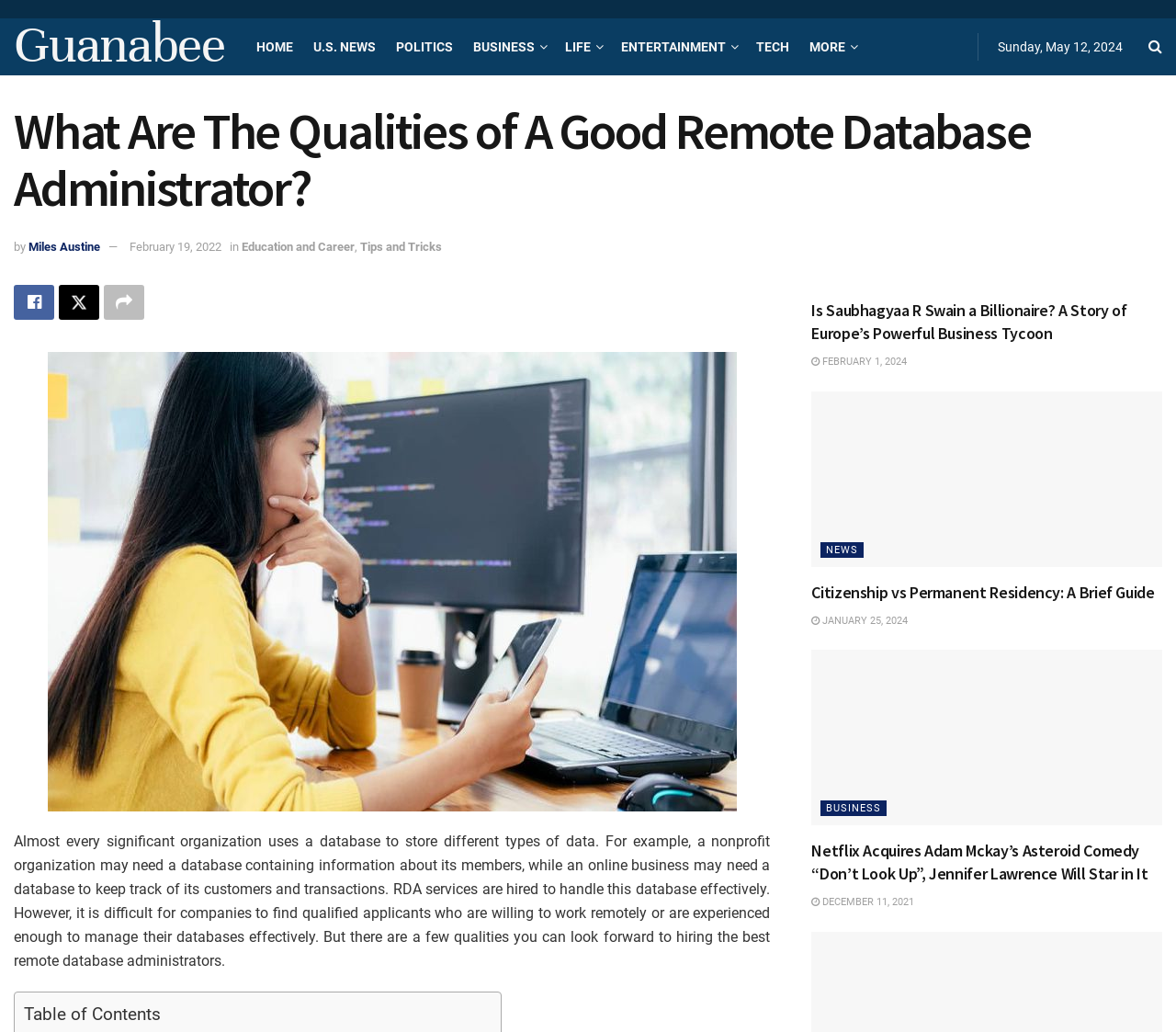Create a detailed summary of the webpage's content and design.

This webpage appears to be a news article or blog page. At the top, there is a navigation menu with links to different sections, including "HOME", "U.S. NEWS", "POLITICS", "BUSINESS", "LIFE", "ENTERTAINMENT", "TECH", and "MORE". The menu is followed by the date "Sunday, May 12, 2024" and a search icon.

Below the navigation menu, there is a heading that reads "What Are The Qualities of A Good Remote Database Administrator?" with the author's name "Miles Austine" and the date "February 19, 2022" mentioned below it. There are also links to related topics, such as "Education and Career" and "Tips and Tricks".

The main content of the page is divided into three sections, each containing a news article. The first article discusses the qualities of a good remote database administrator, with a long paragraph of text explaining the importance of databases in organizations and the challenges of finding qualified remote database administrators.

The second and third sections contain news articles with headings, images, and links to the full articles. The second article is about a billionaire business tycoon, and the third article is about Netflix acquiring a comedy film. Each article has a heading, an image, and a link to the full article, as well as the date it was published.

At the bottom of the page, there is a table of contents with a link to the top of the page.